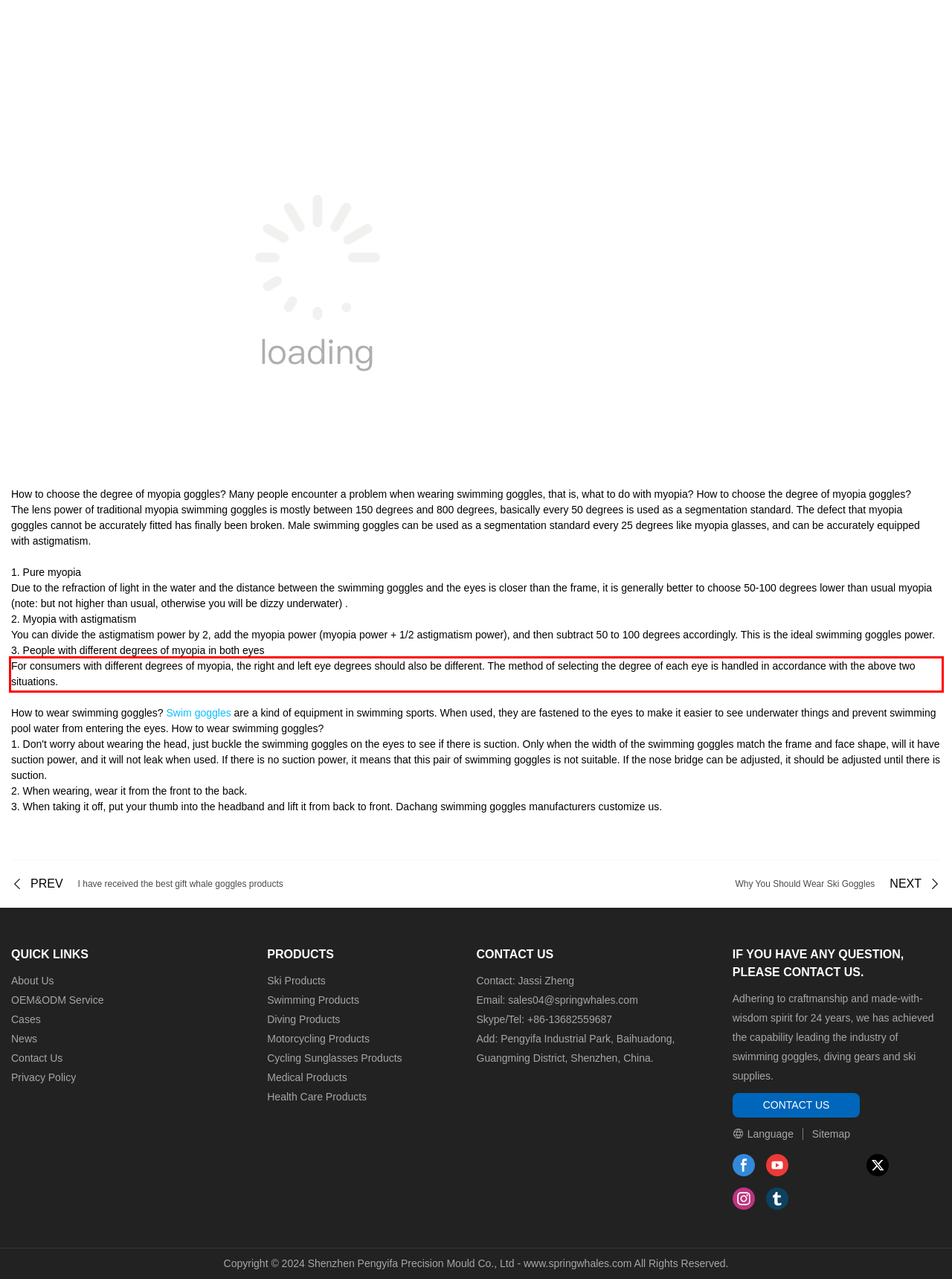Observe the screenshot of the webpage that includes a red rectangle bounding box. Conduct OCR on the content inside this red bounding box and generate the text.

For consumers with different degrees of myopia, the right and left eye degrees should also be different. The method of selecting the degree of each eye is handled in accordance with the above two situations.